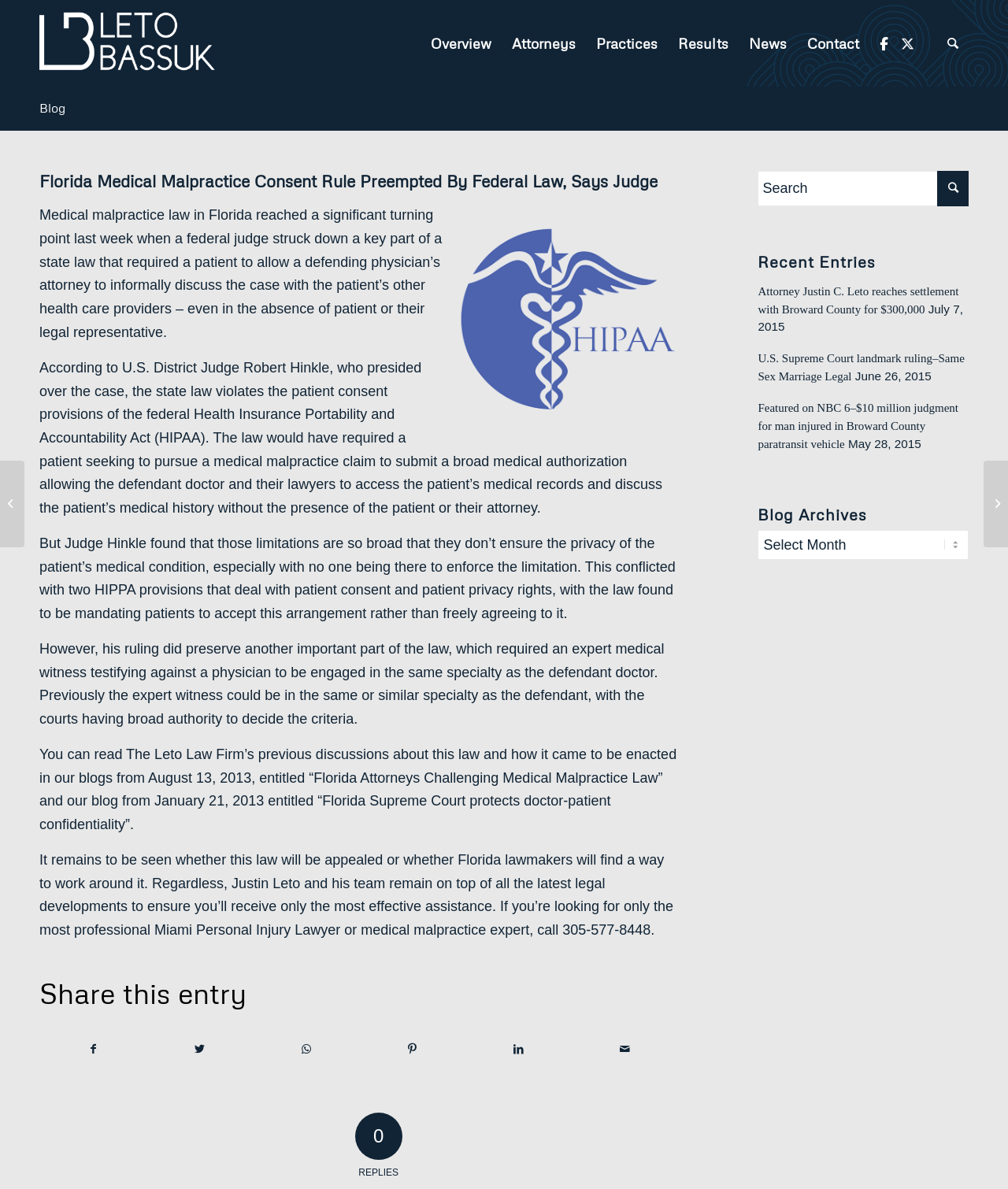Can you specify the bounding box coordinates of the area that needs to be clicked to fulfill the following instruction: "Search for something"?

[0.93, 0.0, 0.961, 0.073]